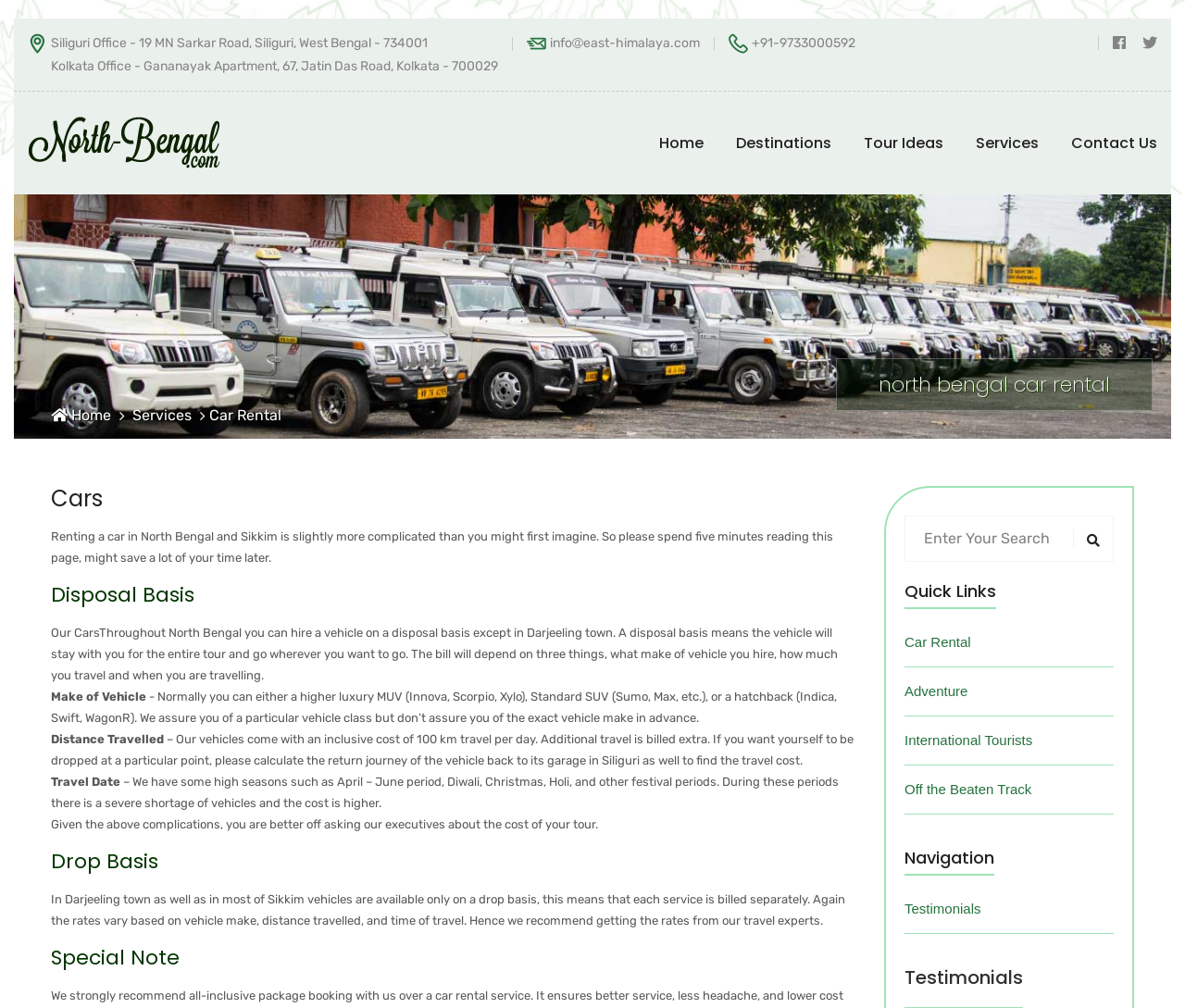Please answer the following question using a single word or phrase: 
What is the cost of car rental based on?

vehicle make, distance travelled, and time of travel